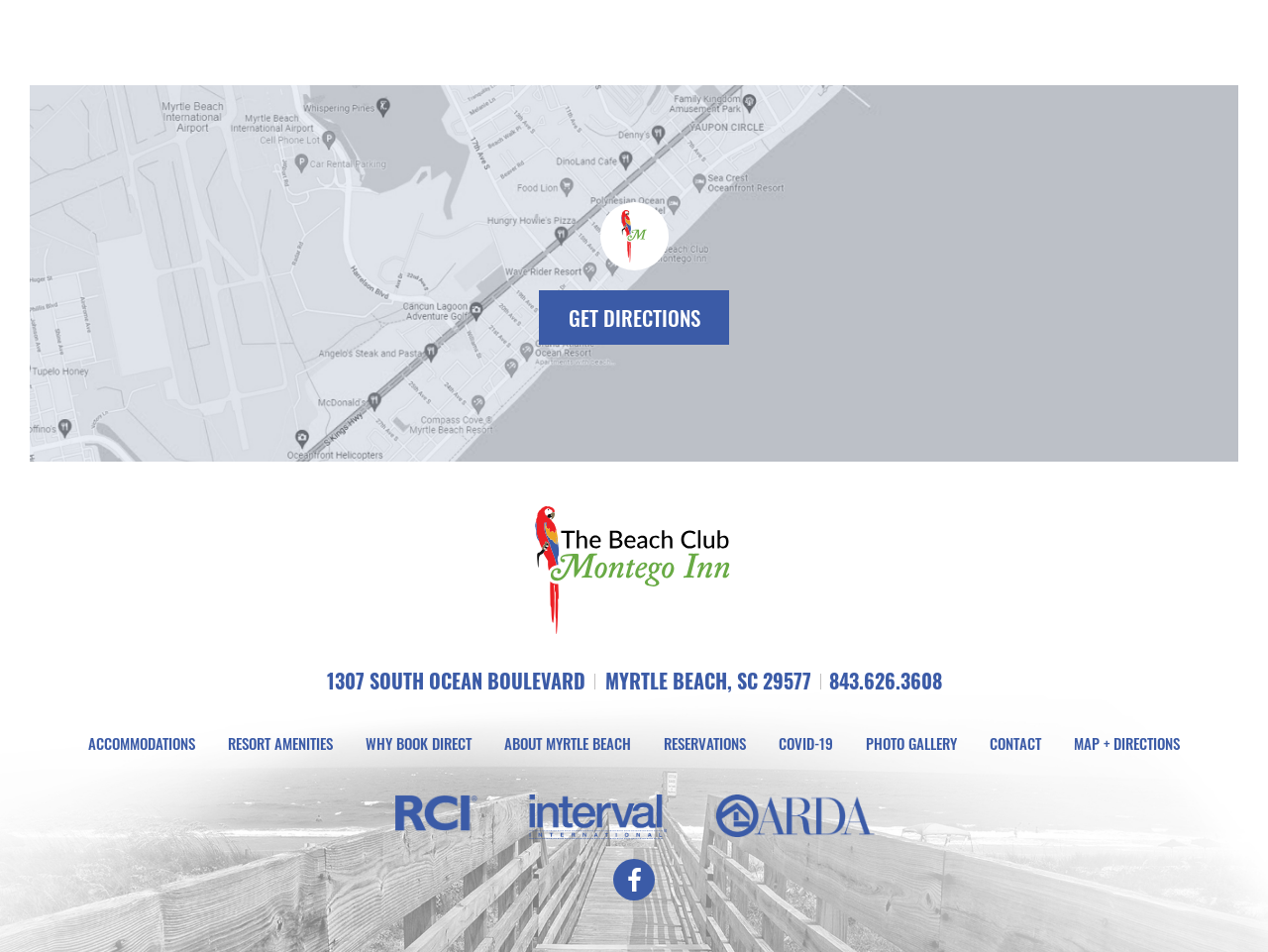Please give the bounding box coordinates of the area that should be clicked to fulfill the following instruction: "Contact us". The coordinates should be in the format of four float numbers from 0 to 1, i.e., [left, top, right, bottom].

[0.78, 0.773, 0.821, 0.789]